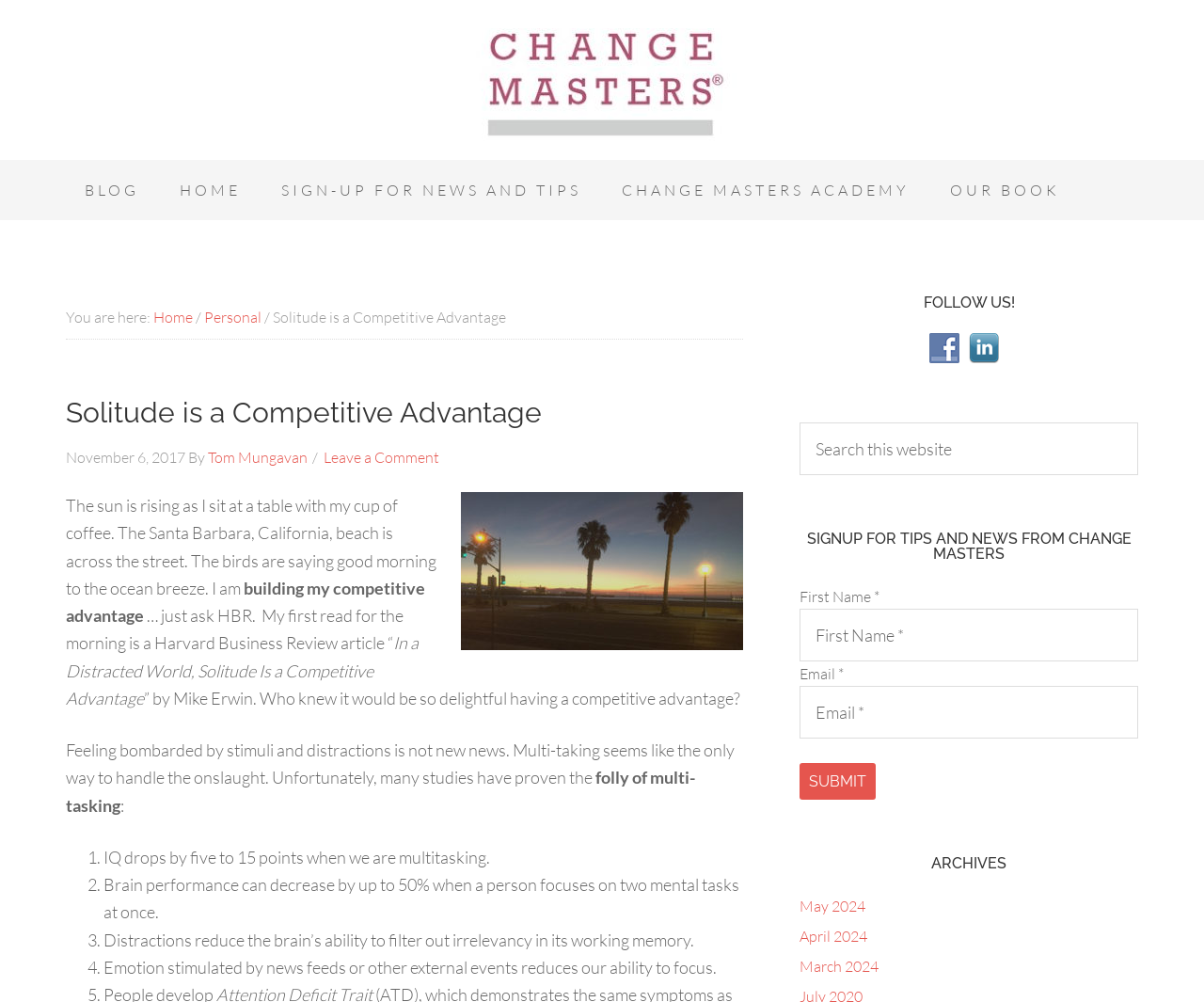Answer the question below in one word or phrase:
Who wrote the article?

Tom Mungavan